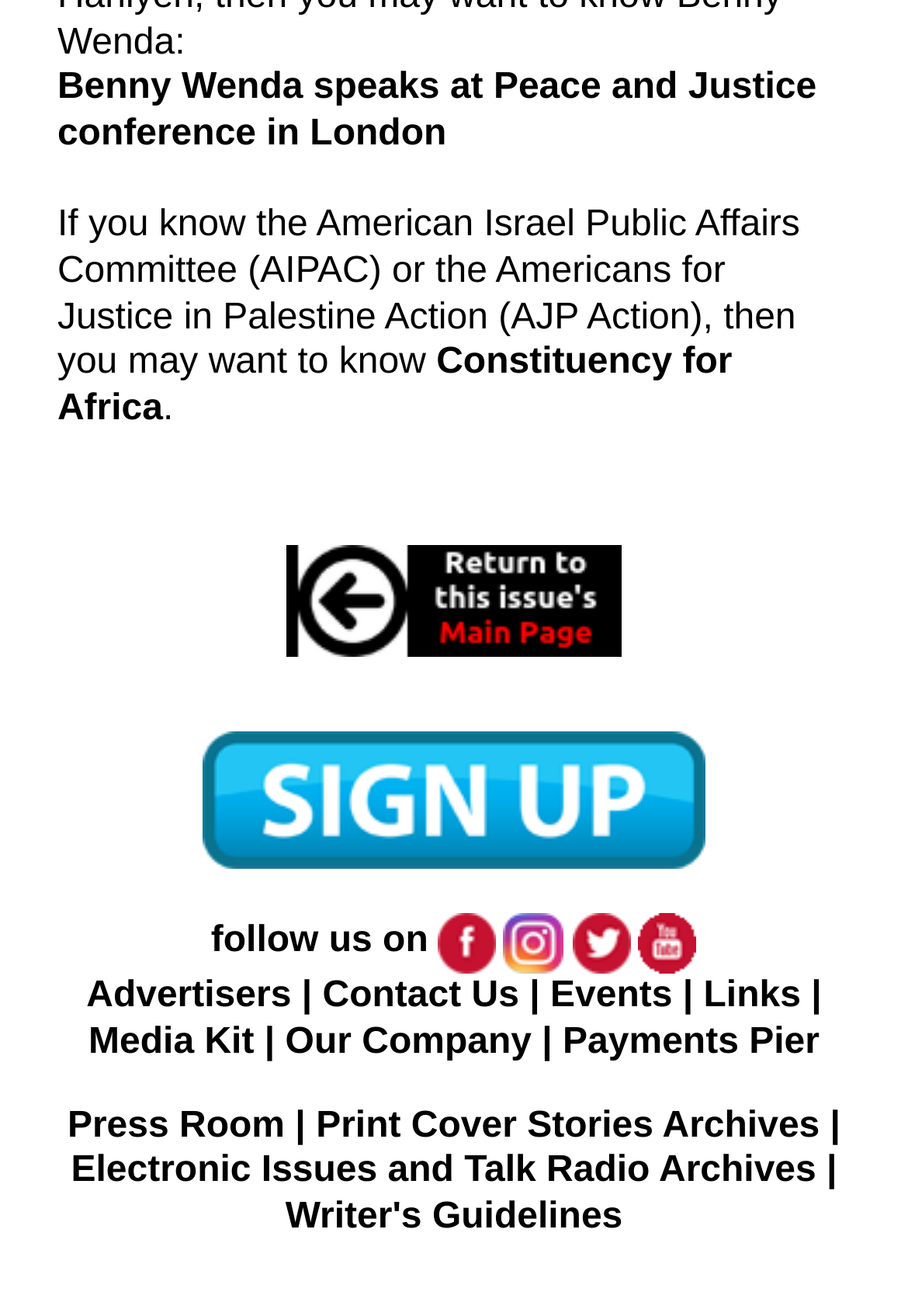Can you provide the bounding box coordinates for the element that should be clicked to implement the instruction: "Visit Constituency for Africa"?

[0.063, 0.261, 0.806, 0.326]